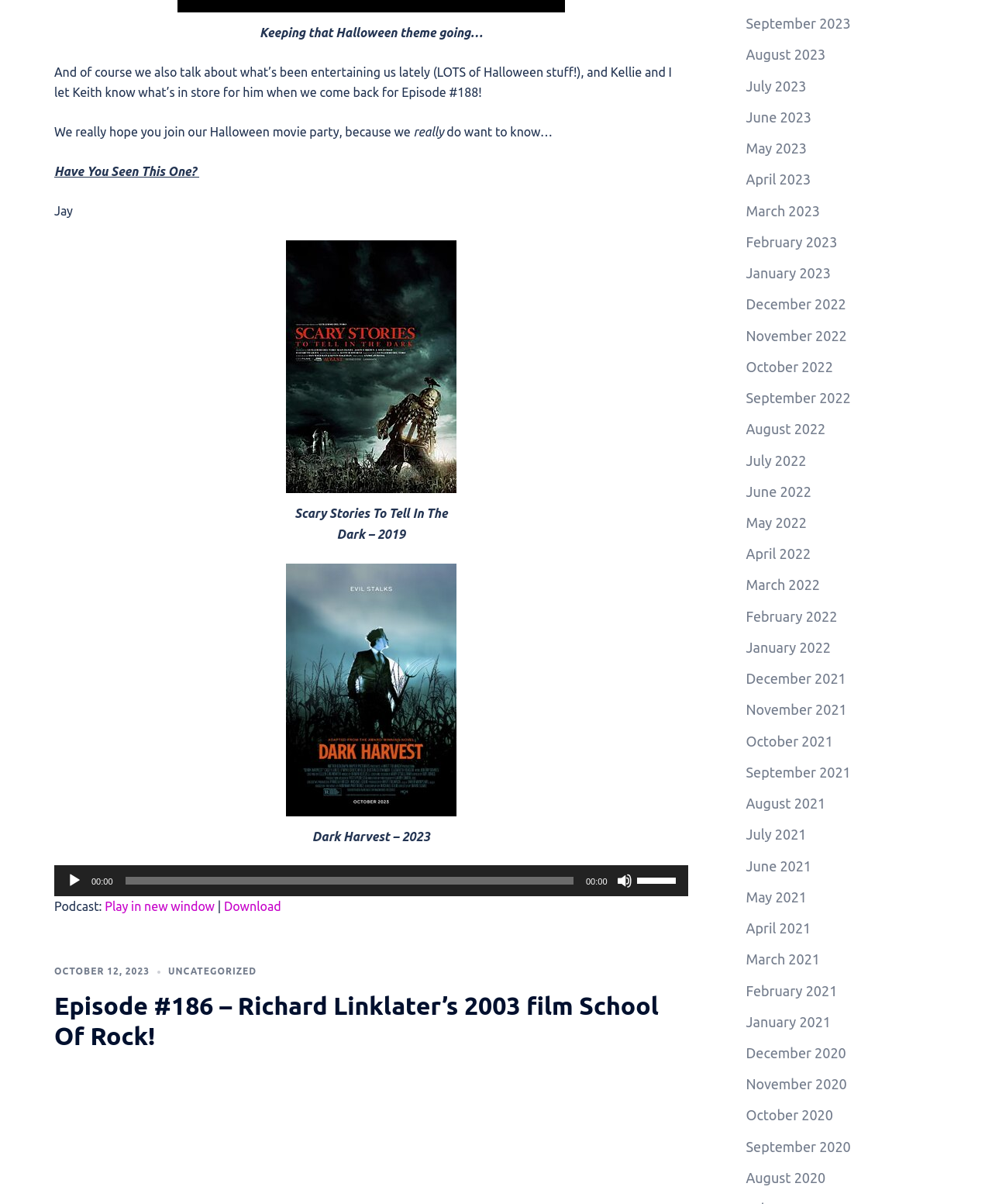What is the name of the movie discussed in the podcast episode?
Answer with a single word or short phrase according to what you see in the image.

School Of Rock